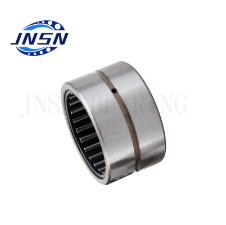Describe all the elements in the image with great detail.

The image showcases a high-quality RNA Standard Needle Roller Bearing without an inner ring, specifically sized at 17x30x13 mm. Crafted by JNSN Bearing, this roller bearing features a cylindrical design with an inner raceway that accommodates needle rollers for efficient distribution of load. The polished steel surface reflects its durable and robust construction, ideal for various industrial applications. The JNSN logo is displayed prominently in the top left corner, emphasizing the manufacturer's branding. This product exemplifies the reliability and quality that JNSN Bearing offers as a prominent supplier in the bearing industry.